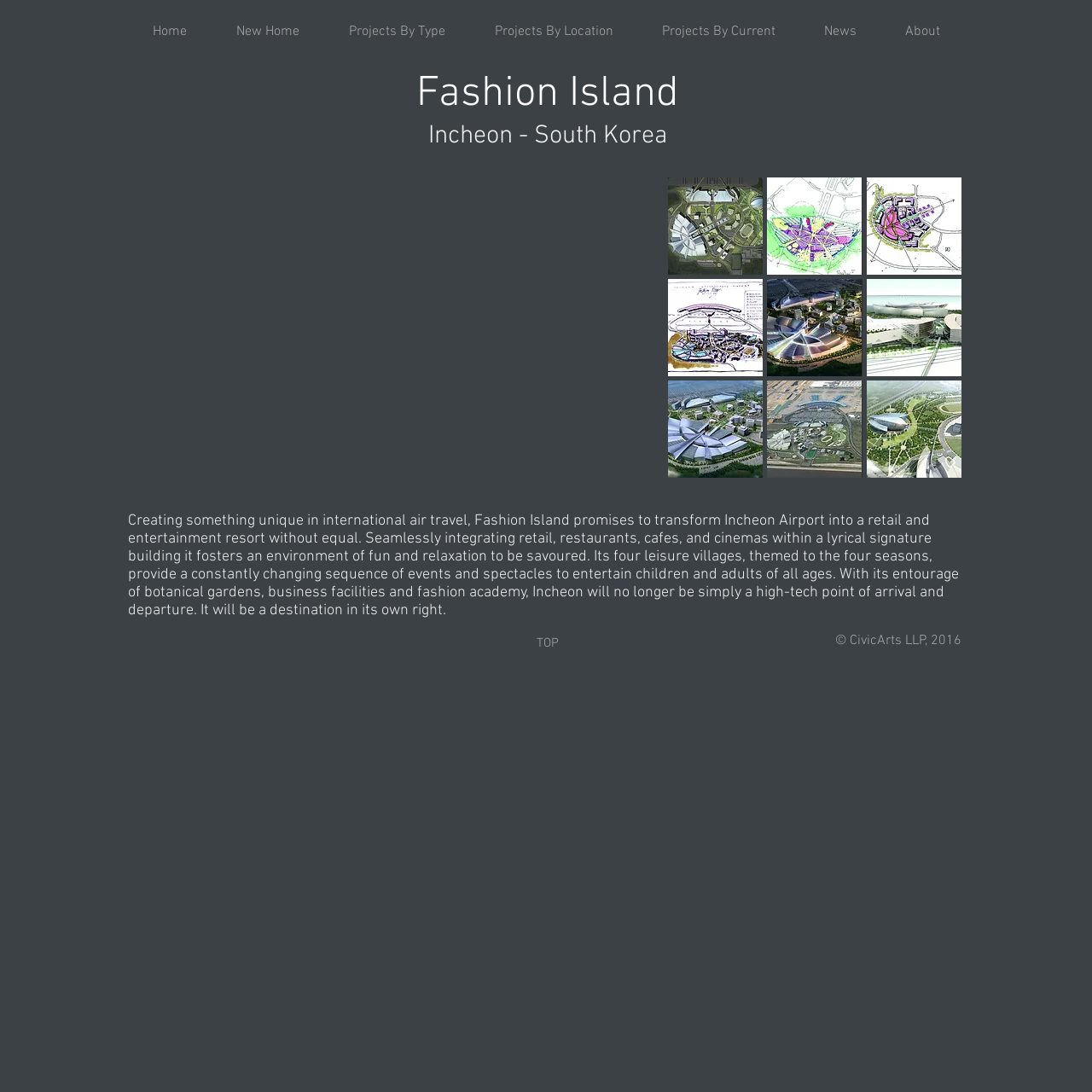Using the information shown in the image, answer the question with as much detail as possible: How many leisure villages are there in Fashion Island?

The text description of Fashion Island mentions that it has 'four leisure villages, themed to the four seasons', which implies that there are four villages in total.